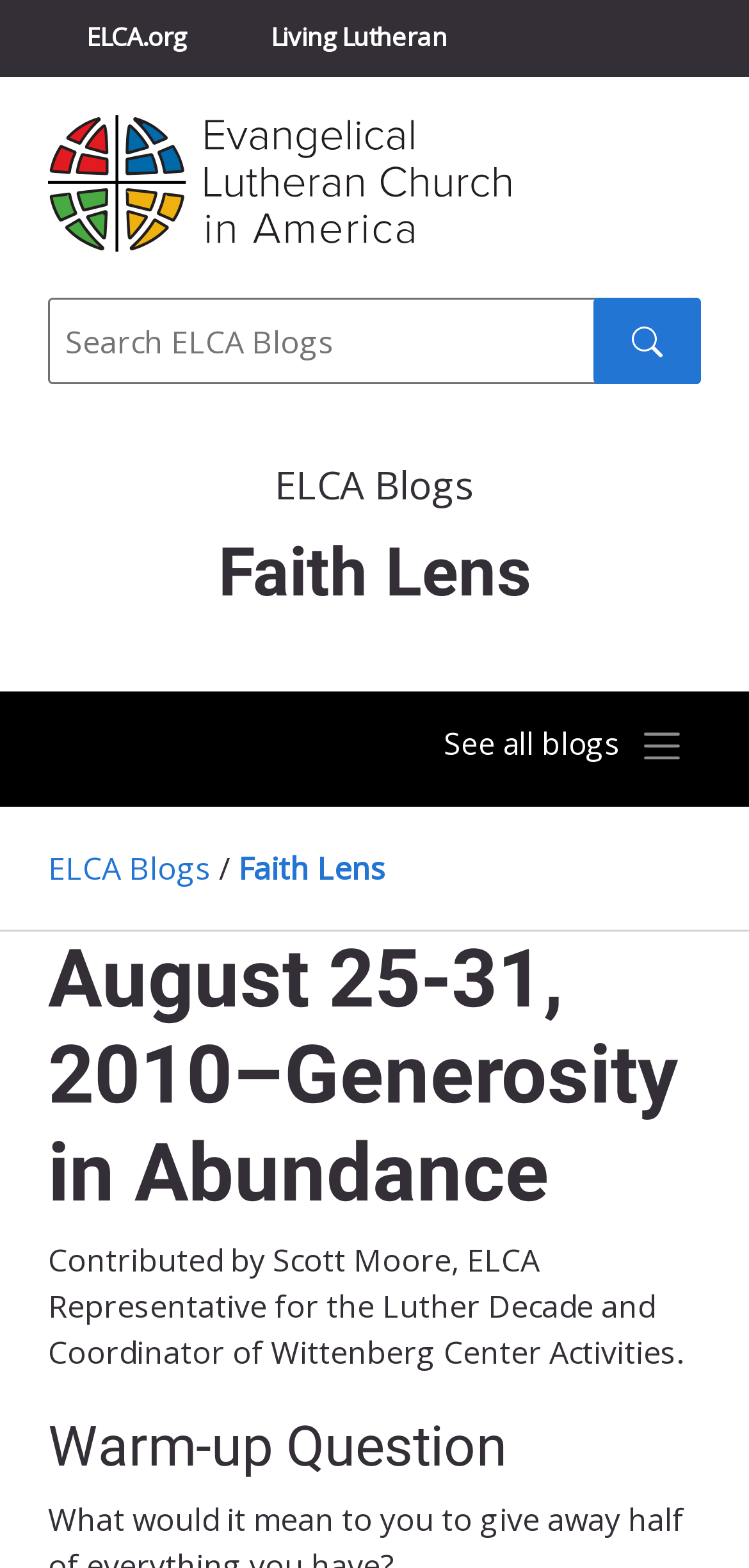What is the title of the blog post?
Please ensure your answer is as detailed and informative as possible.

The webpage has a heading that reads 'August 25-31, 2010–Generosity in Abundance', which appears to be the title of a blog post. The text is formatted as a heading and is located below the navigation bar, suggesting that it is the main content of the webpage.